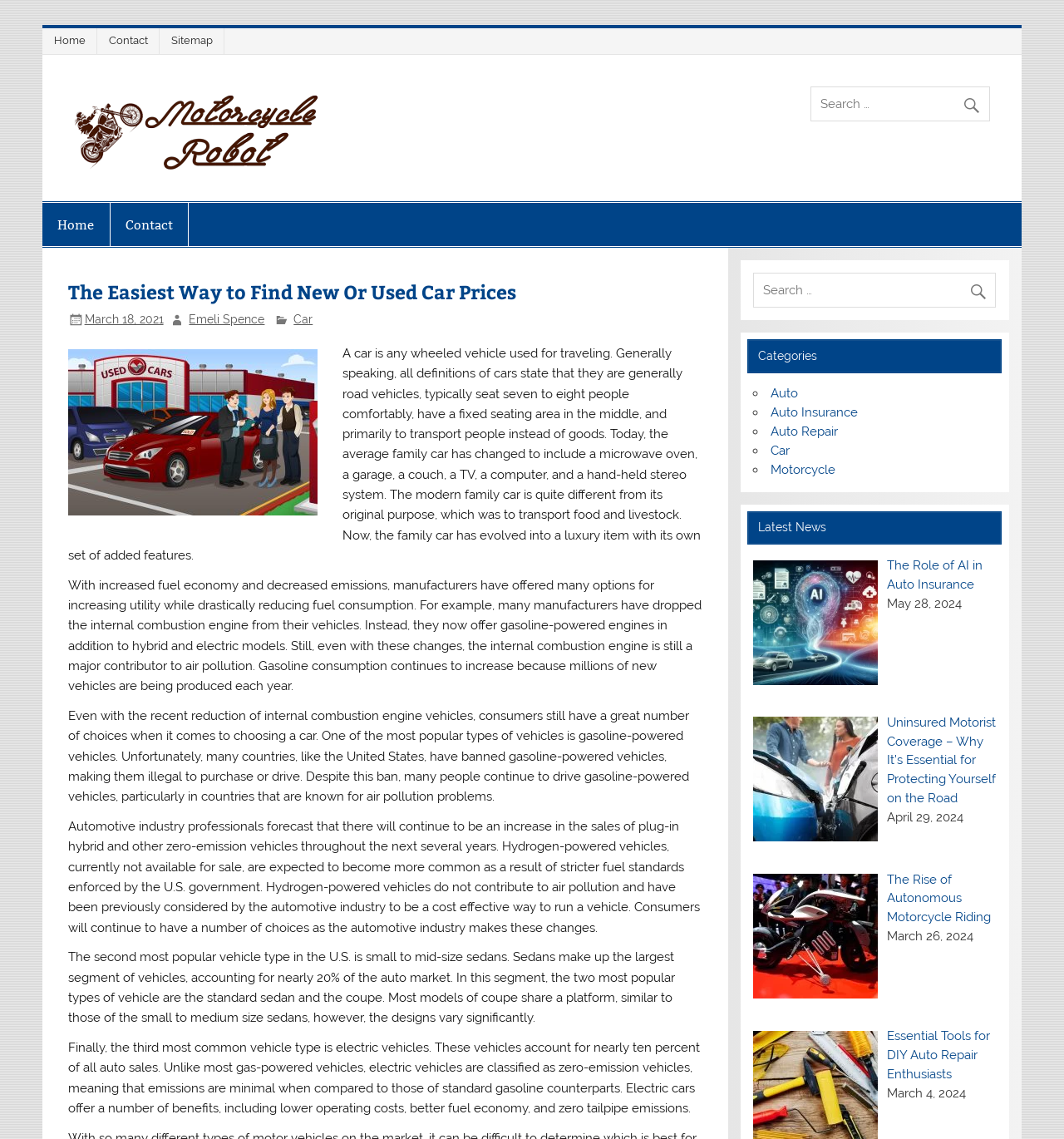What is the main topic of this webpage?
Can you provide a detailed and comprehensive answer to the question?

Based on the content of the webpage, including the text 'A car is any wheeled vehicle used for traveling...' and the links to categories such as 'Auto', 'Auto Insurance', and 'Car', it is clear that the main topic of this webpage is cars.